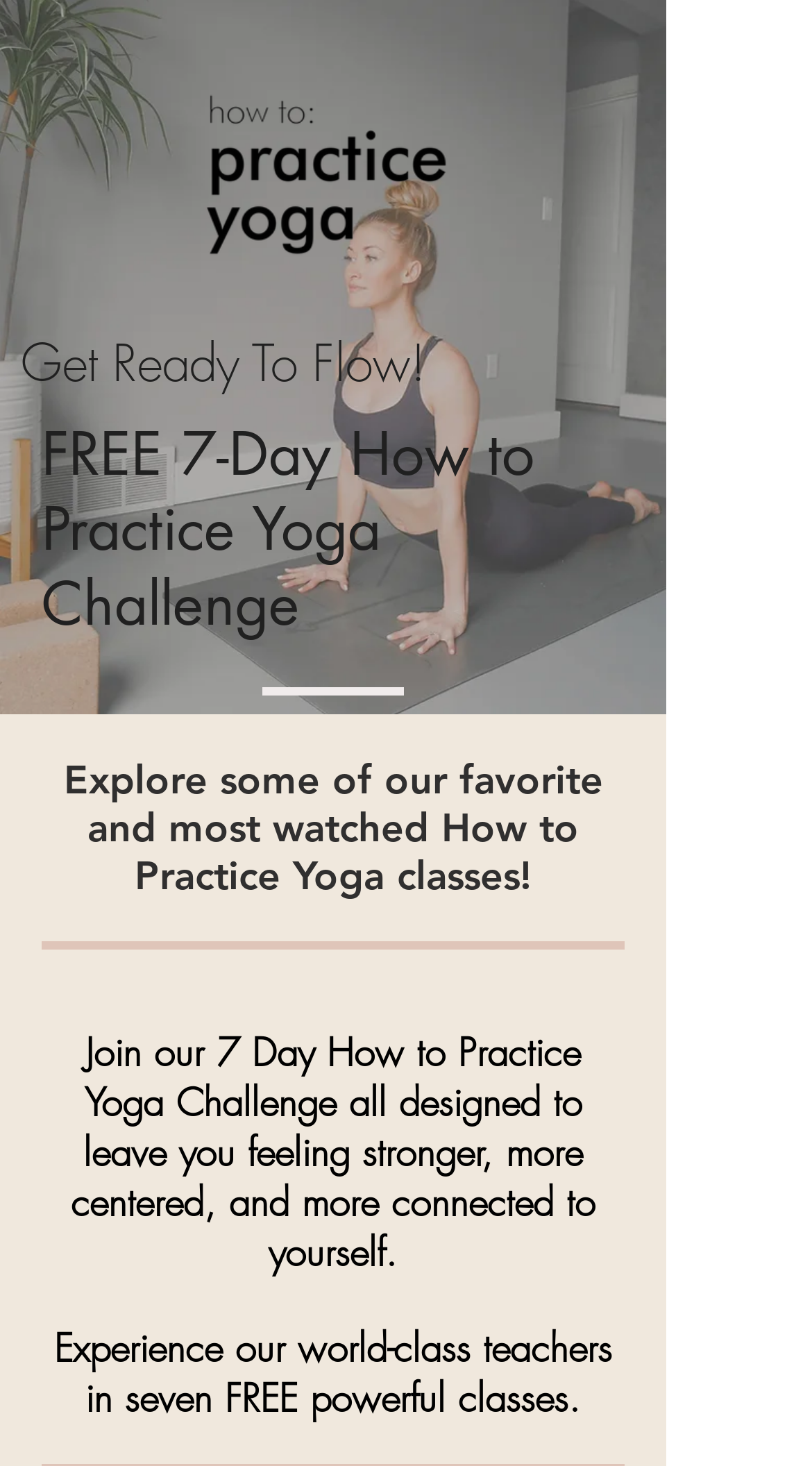What is the purpose of the challenge?
Based on the image, answer the question with as much detail as possible.

The static text states that the challenge is designed to leave participants 'feeling stronger, more centered, and more connected to themselves', indicating that the purpose of the challenge is to achieve these benefits.